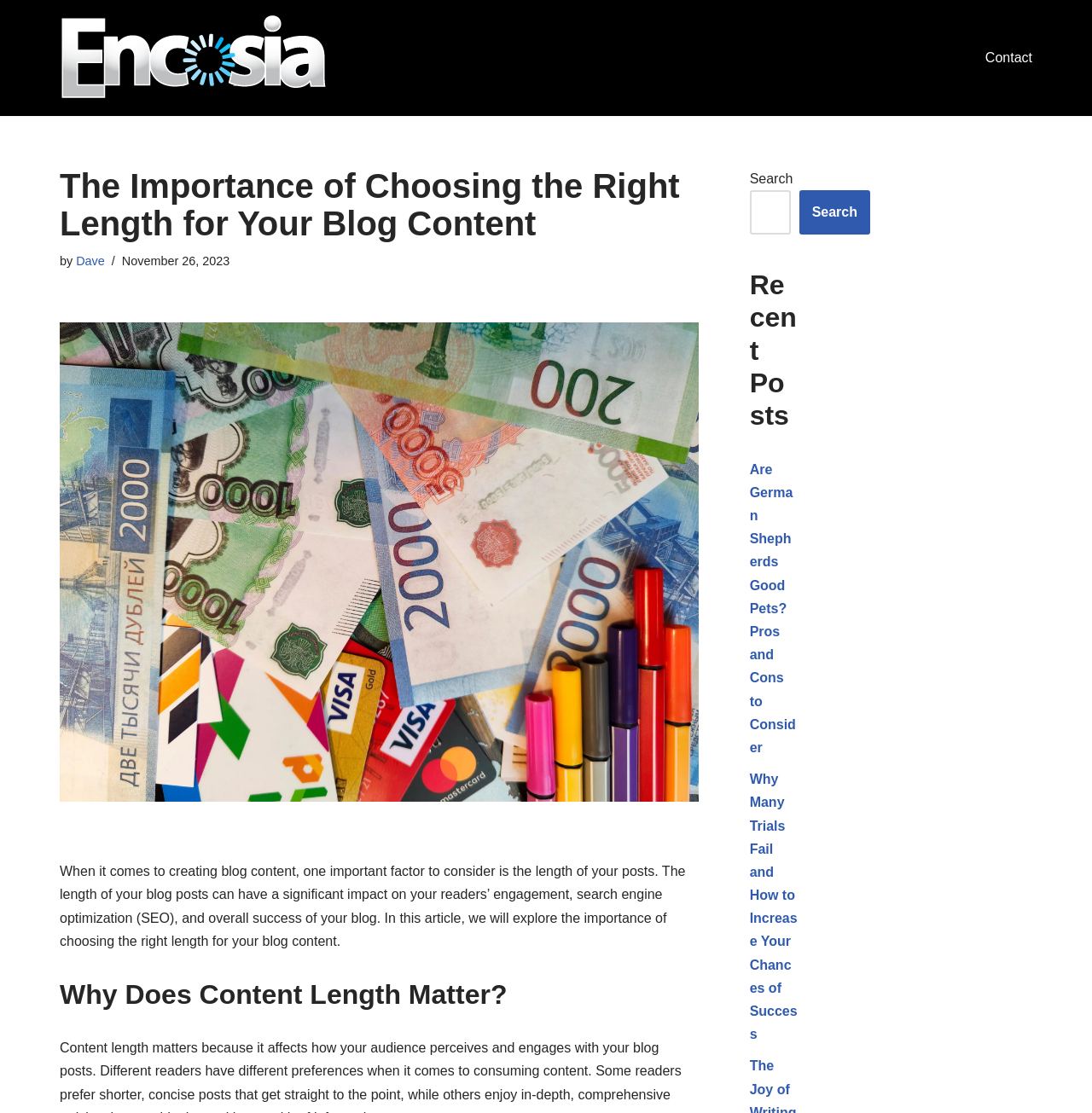Identify the bounding box coordinates for the UI element described by the following text: "parent_node: Search name="s"". Provide the coordinates as four float numbers between 0 and 1, in the format [left, top, right, bottom].

[0.686, 0.171, 0.724, 0.211]